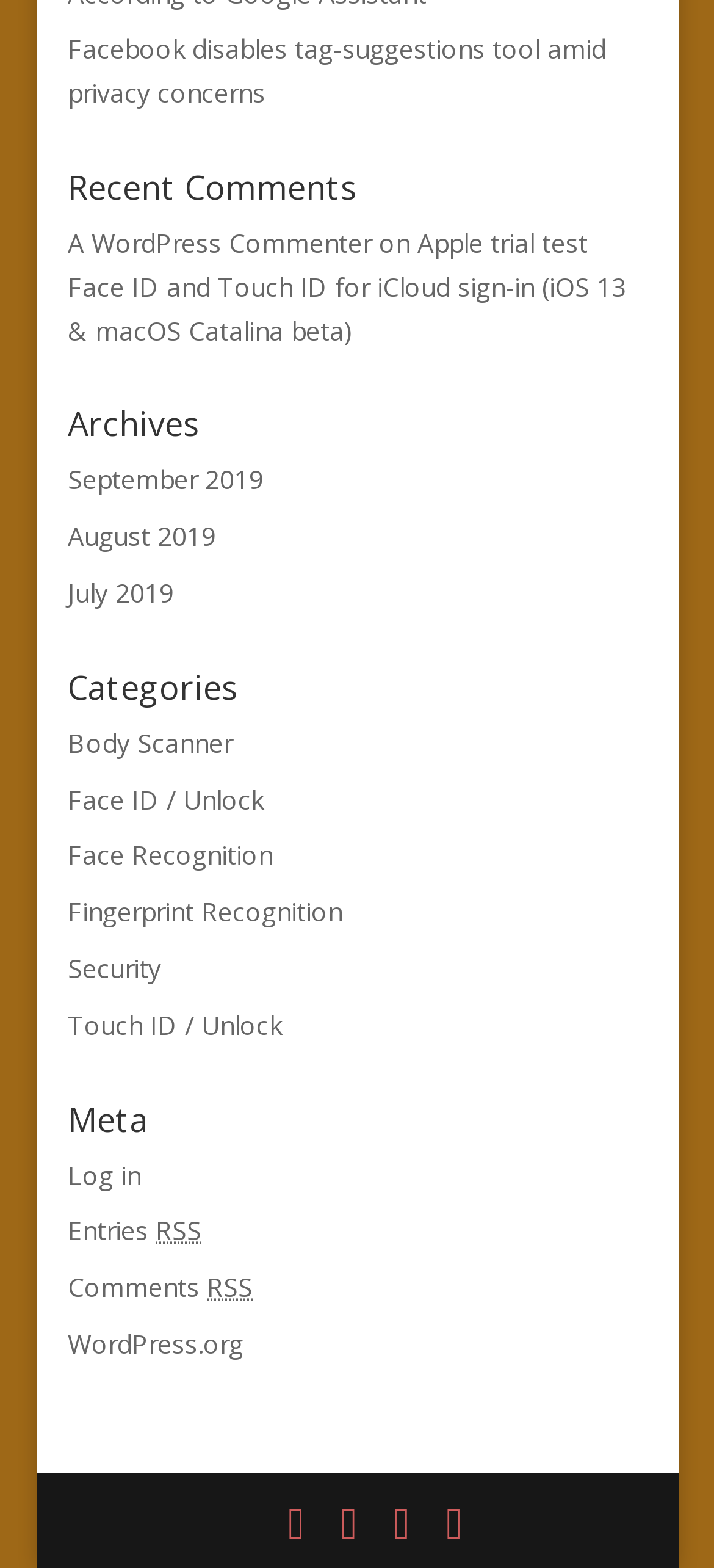Locate the bounding box coordinates of the element that should be clicked to fulfill the instruction: "Read the article about Facebook disabling tag-suggestions tool".

[0.095, 0.02, 0.849, 0.07]